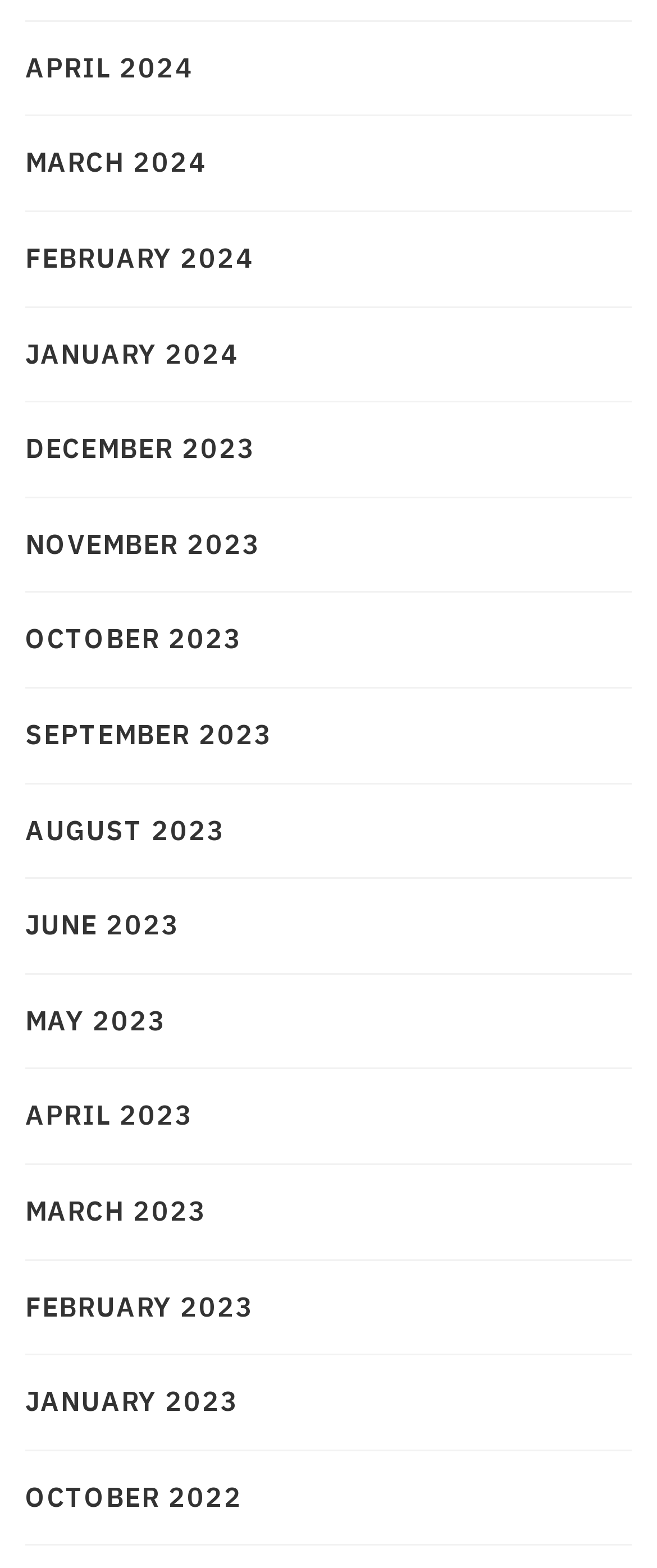Please indicate the bounding box coordinates of the element's region to be clicked to achieve the instruction: "Check January 2024". Provide the coordinates as four float numbers between 0 and 1, i.e., [left, top, right, bottom].

[0.038, 0.212, 0.364, 0.24]